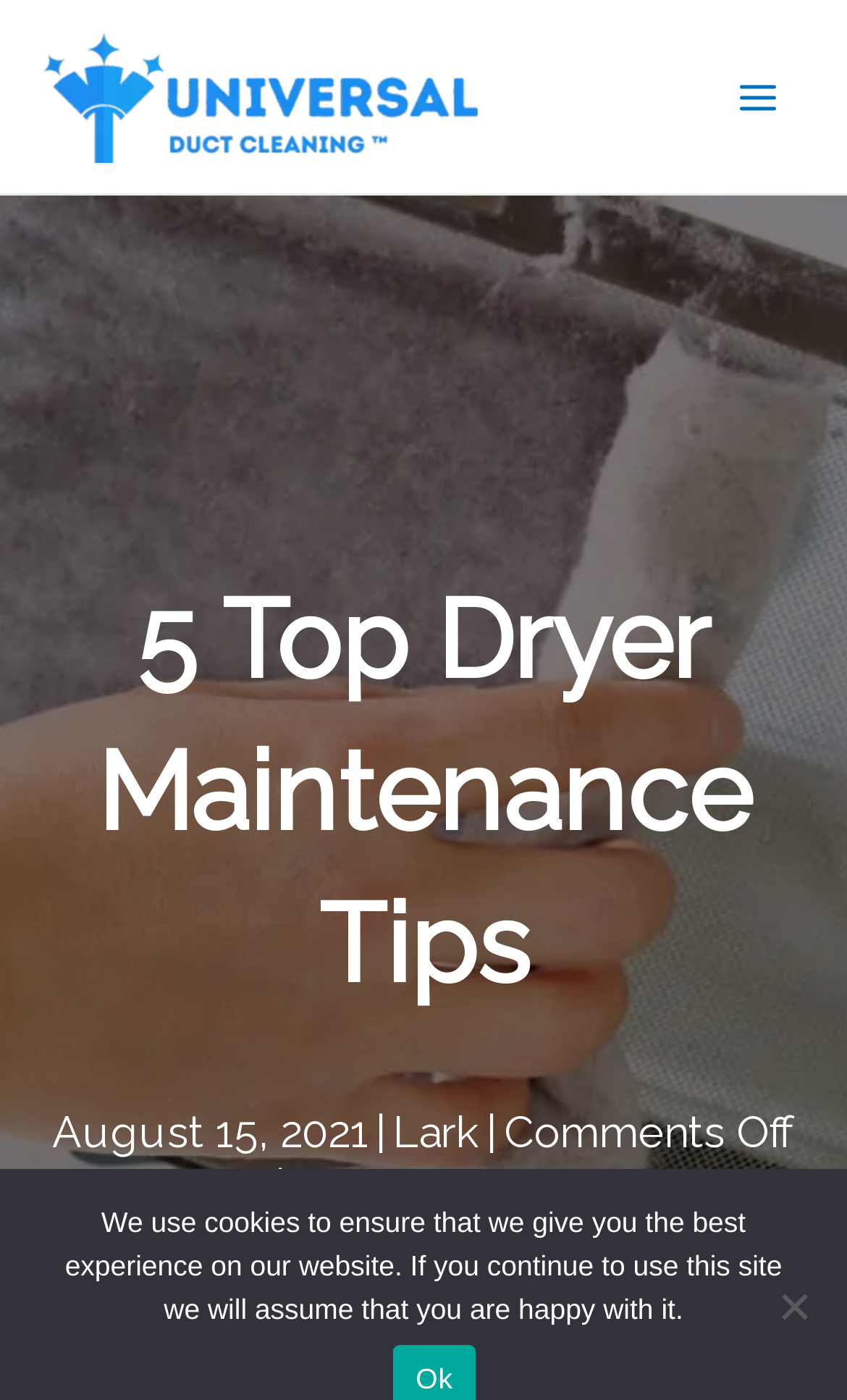What is the purpose of the button?
With the help of the image, please provide a detailed response to the question.

I found the purpose of the button by looking at the button element that says 'Main Menu' which is located at the top right corner of the webpage.